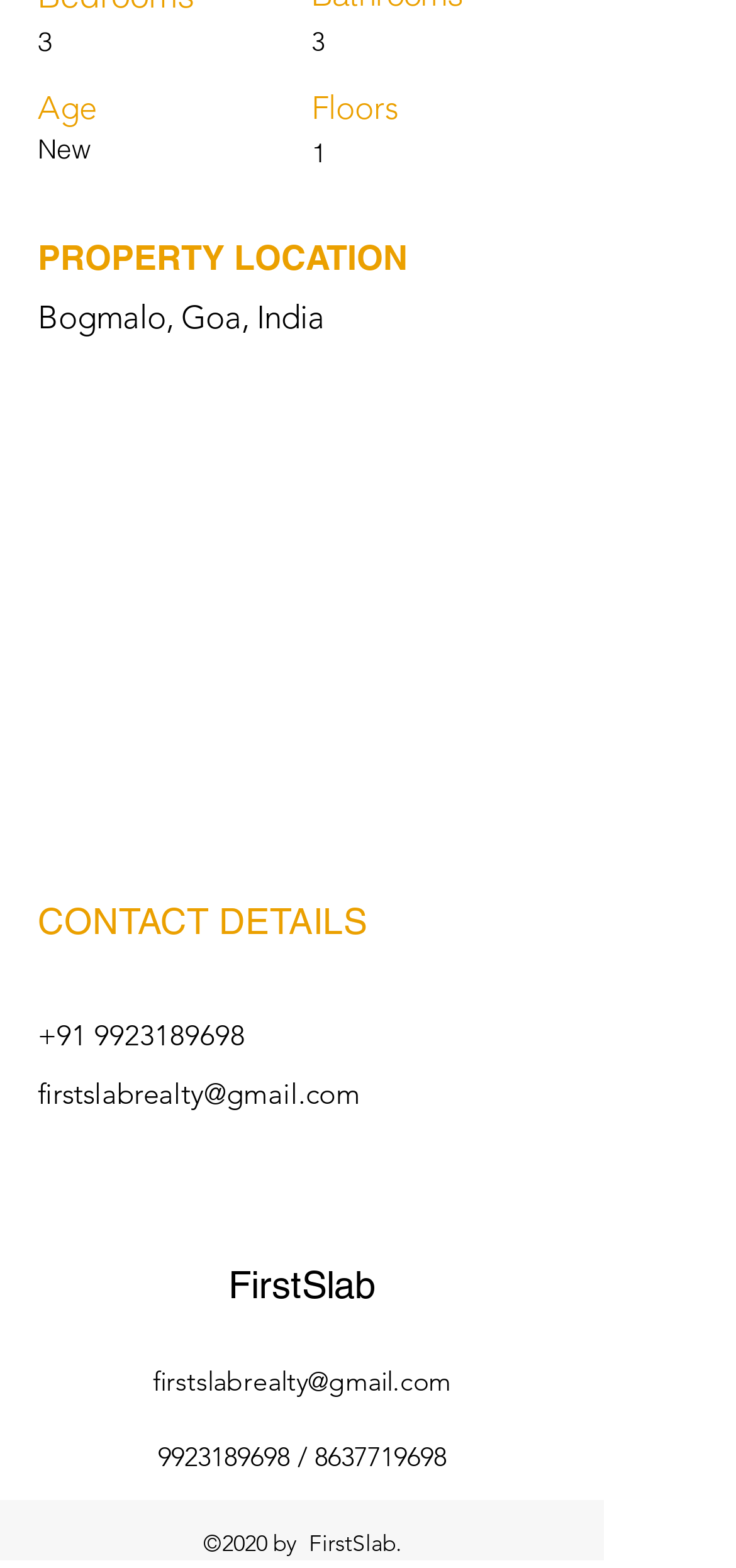Using the description: "parent_node: PROPERTY DESCRIPTION", identify the bounding box of the corresponding UI element in the screenshot.

[0.051, 0.246, 0.769, 0.534]